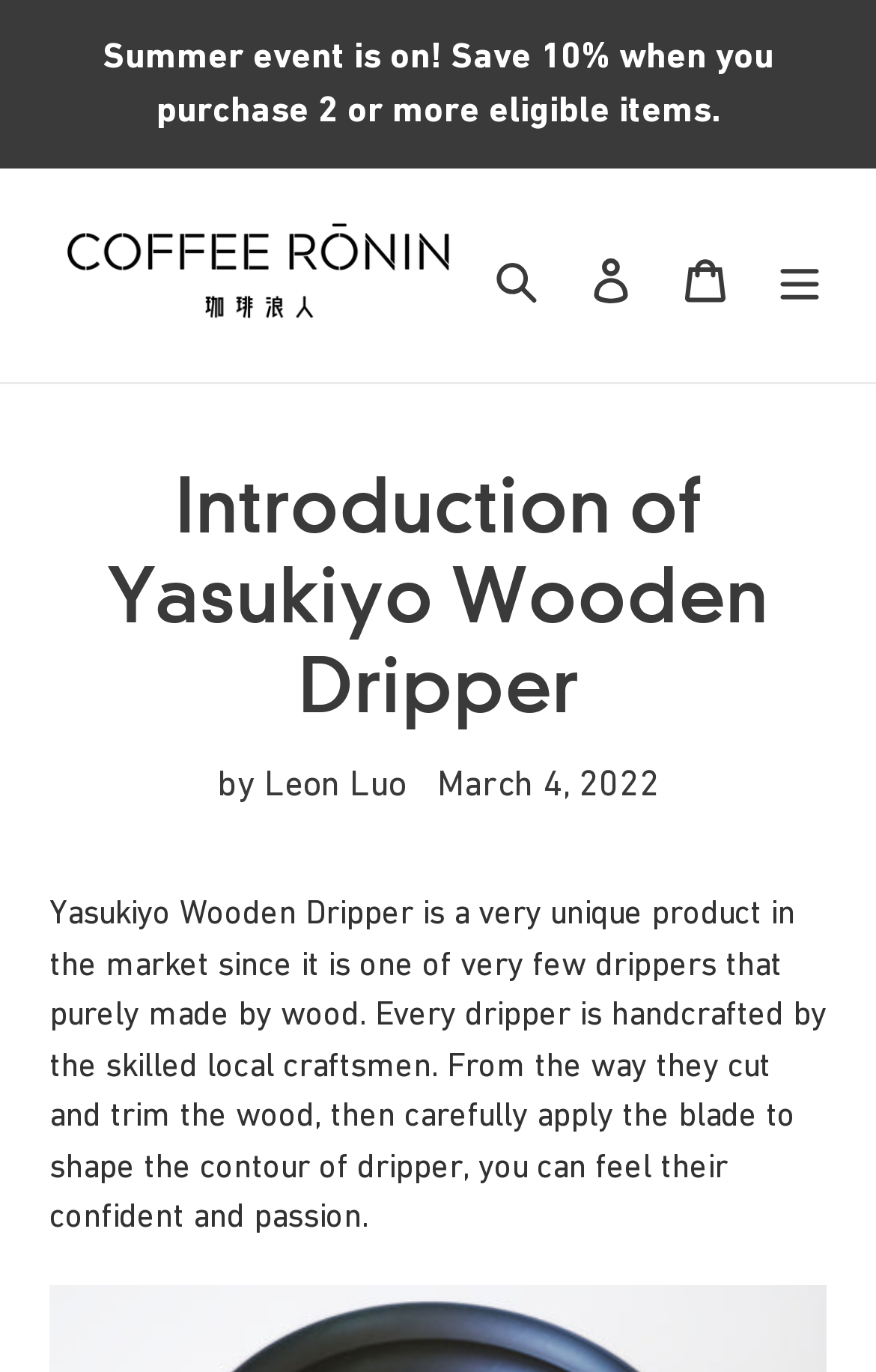Provide a brief response to the question using a single word or phrase: 
What is the author of the introduction?

Leon Luo